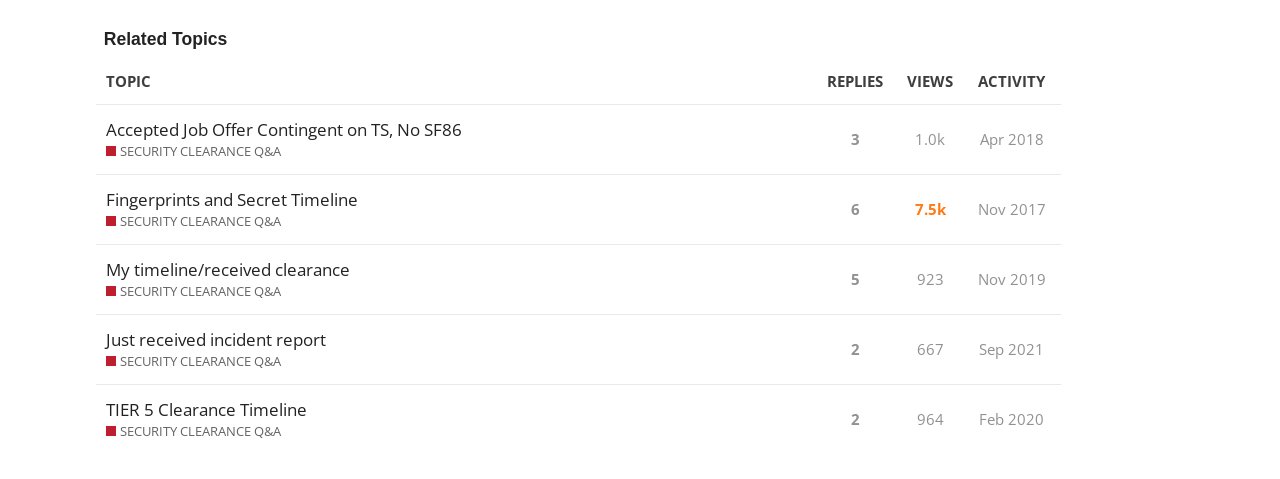What is the oldest topic?
Look at the image and construct a detailed response to the question.

I looked at the date column in the table and found that the oldest topic was posted in November 2017.